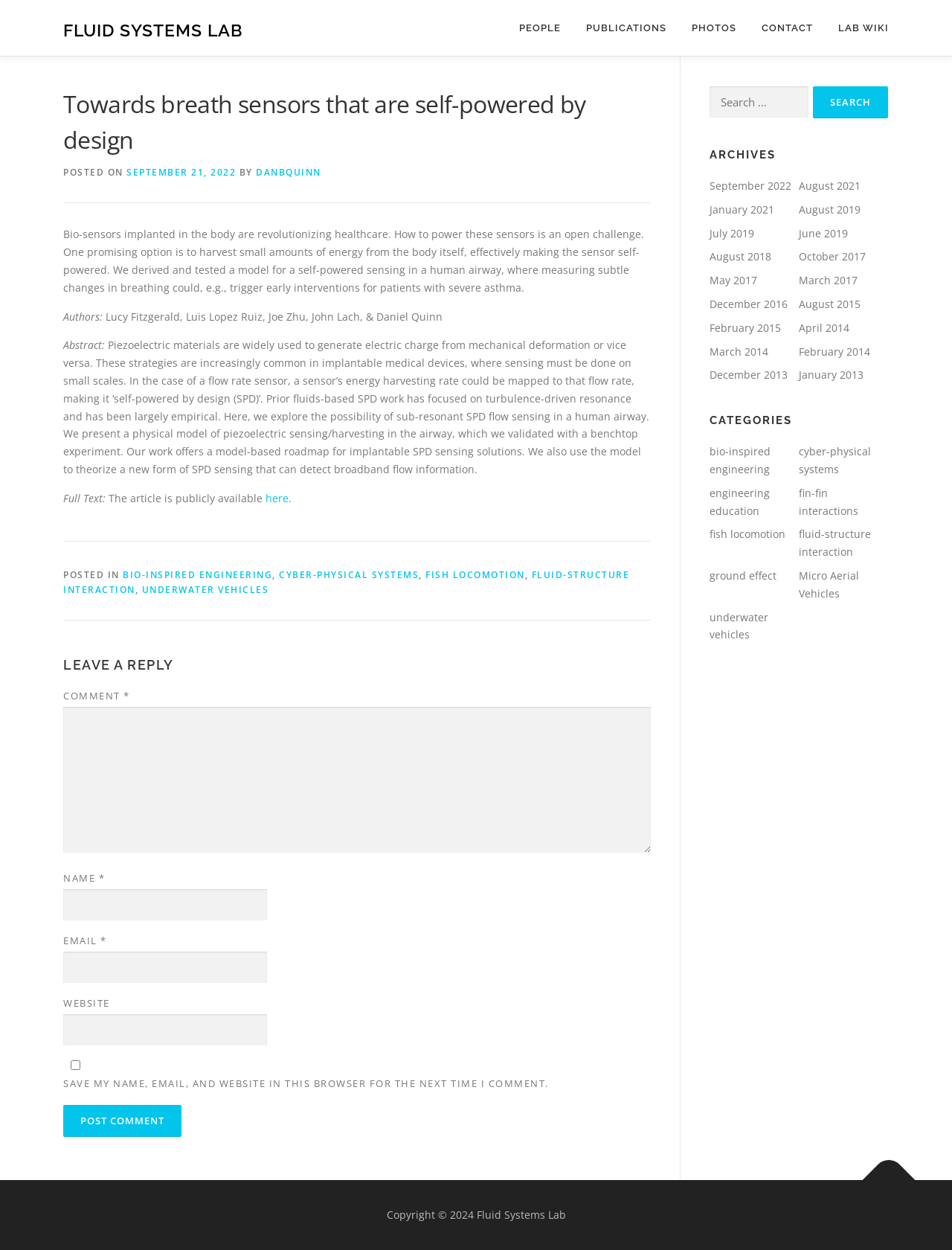Extract the bounding box coordinates for the described element: "parent_node: EMAIL * aria-describedby="email-notes" name="email"". The coordinates should be represented as four float numbers between 0 and 1: [left, top, right, bottom].

[0.066, 0.761, 0.28, 0.787]